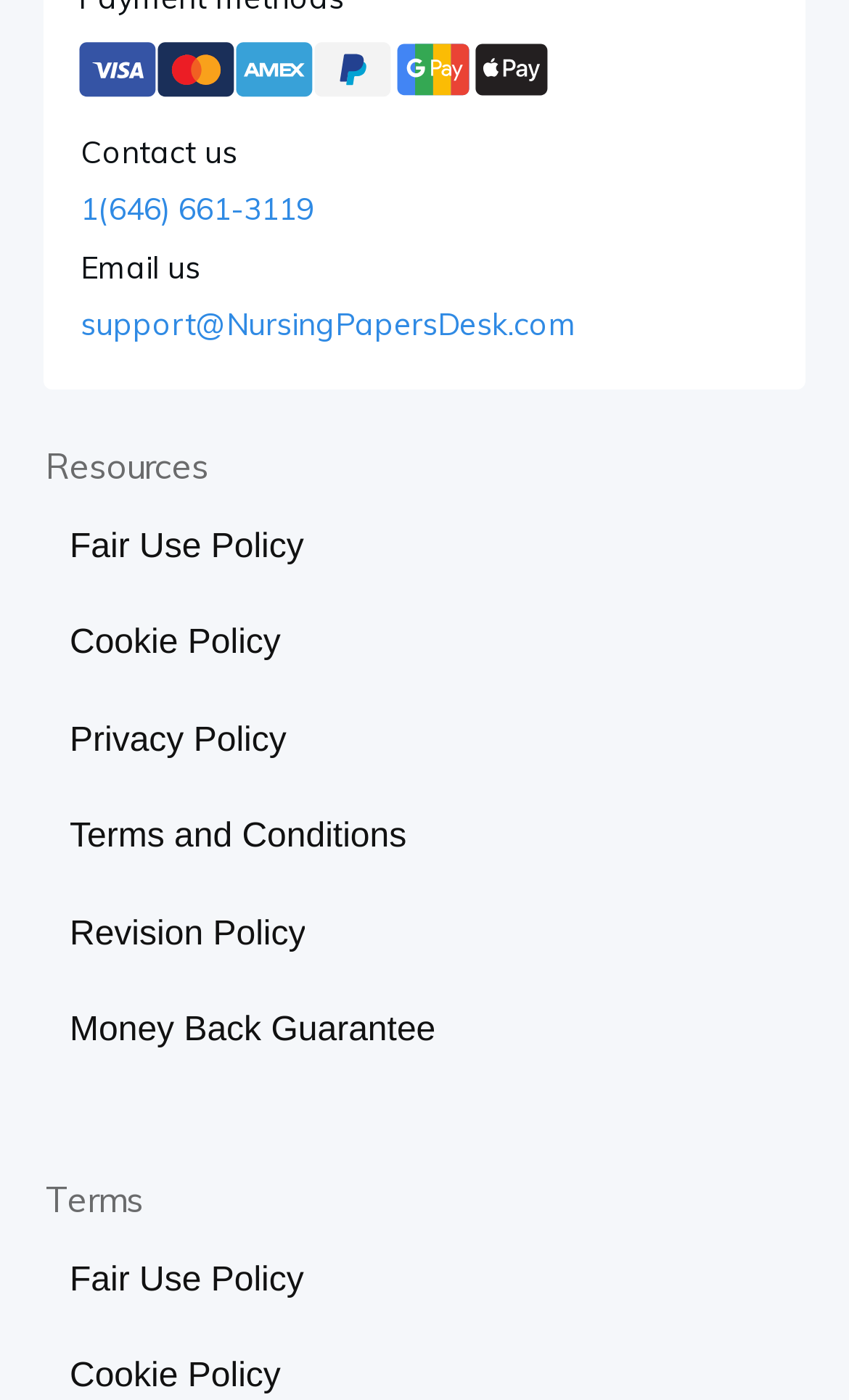Pinpoint the bounding box coordinates of the element you need to click to execute the following instruction: "Click the phone number to contact". The bounding box should be represented by four float numbers between 0 and 1, in the format [left, top, right, bottom].

[0.095, 0.136, 0.369, 0.164]